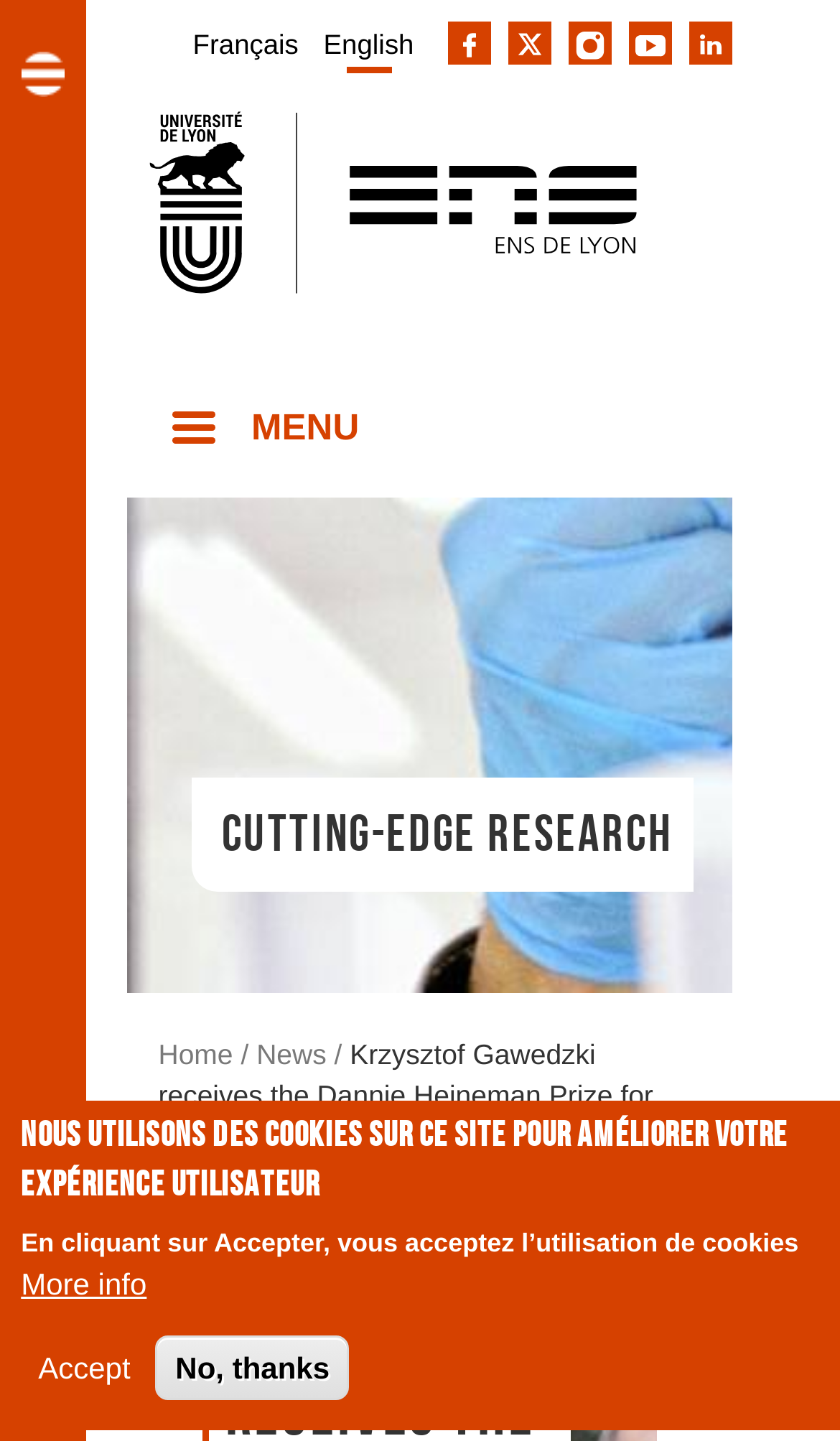Identify the bounding box of the UI element that matches this description: "Skip to main content".

[0.474, 0.0, 0.526, 0.004]